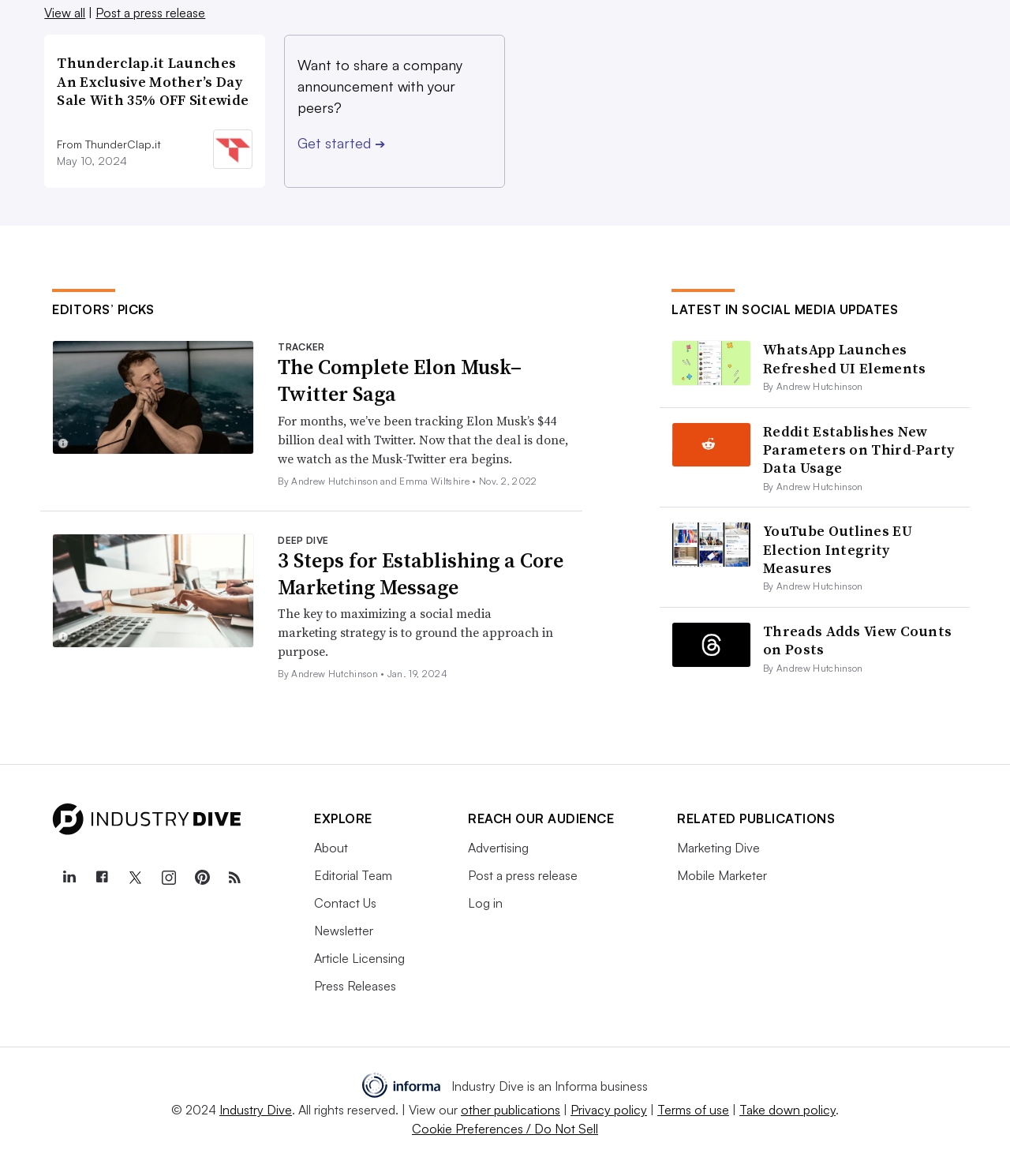Please identify the bounding box coordinates of the element's region that needs to be clicked to fulfill the following instruction: "Get started". The bounding box coordinates should consist of four float numbers between 0 and 1, i.e., [left, top, right, bottom].

[0.294, 0.114, 0.381, 0.129]